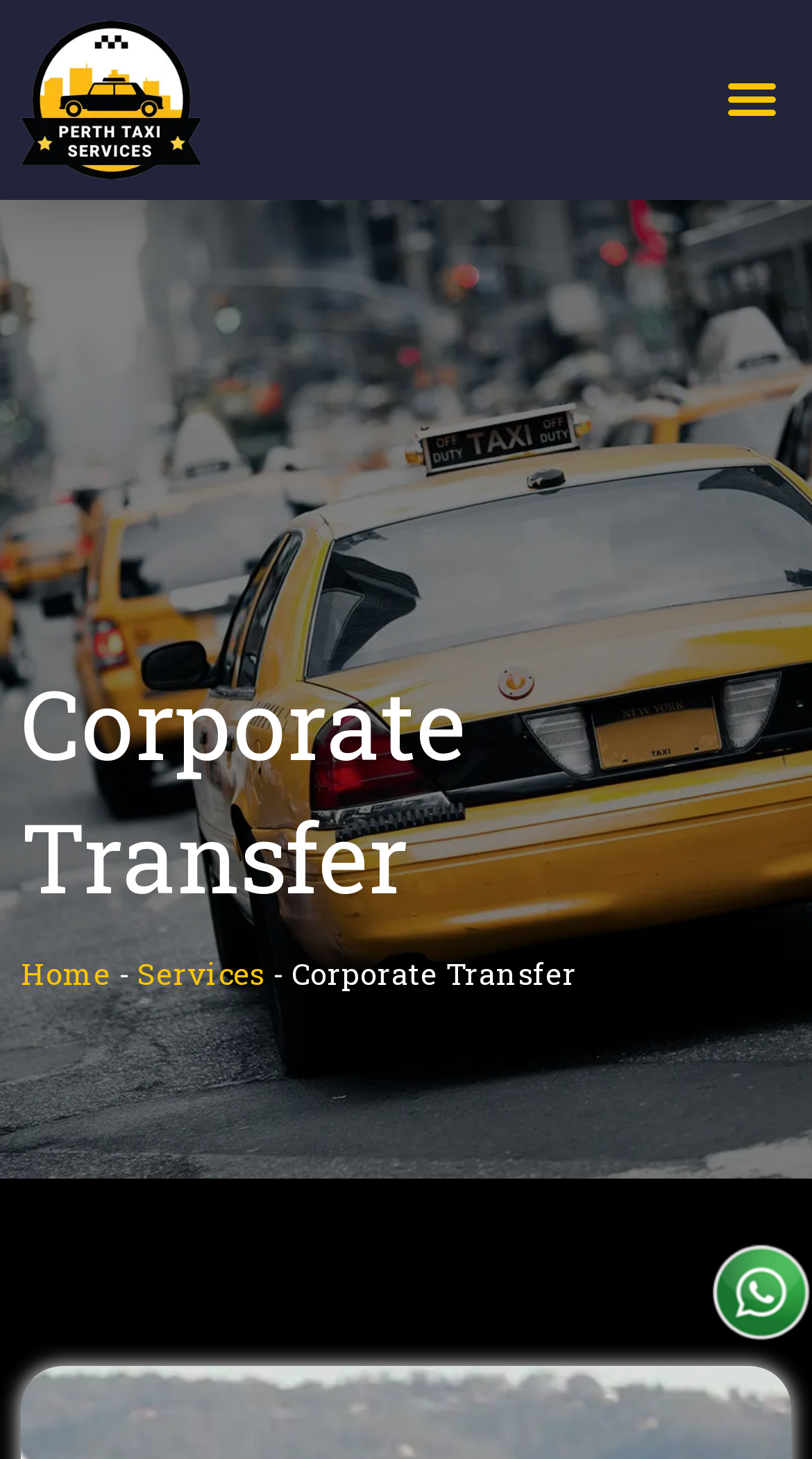Provide a single word or phrase to answer the given question: 
What type of transfer does the webpage offer?

Corporate Transfer